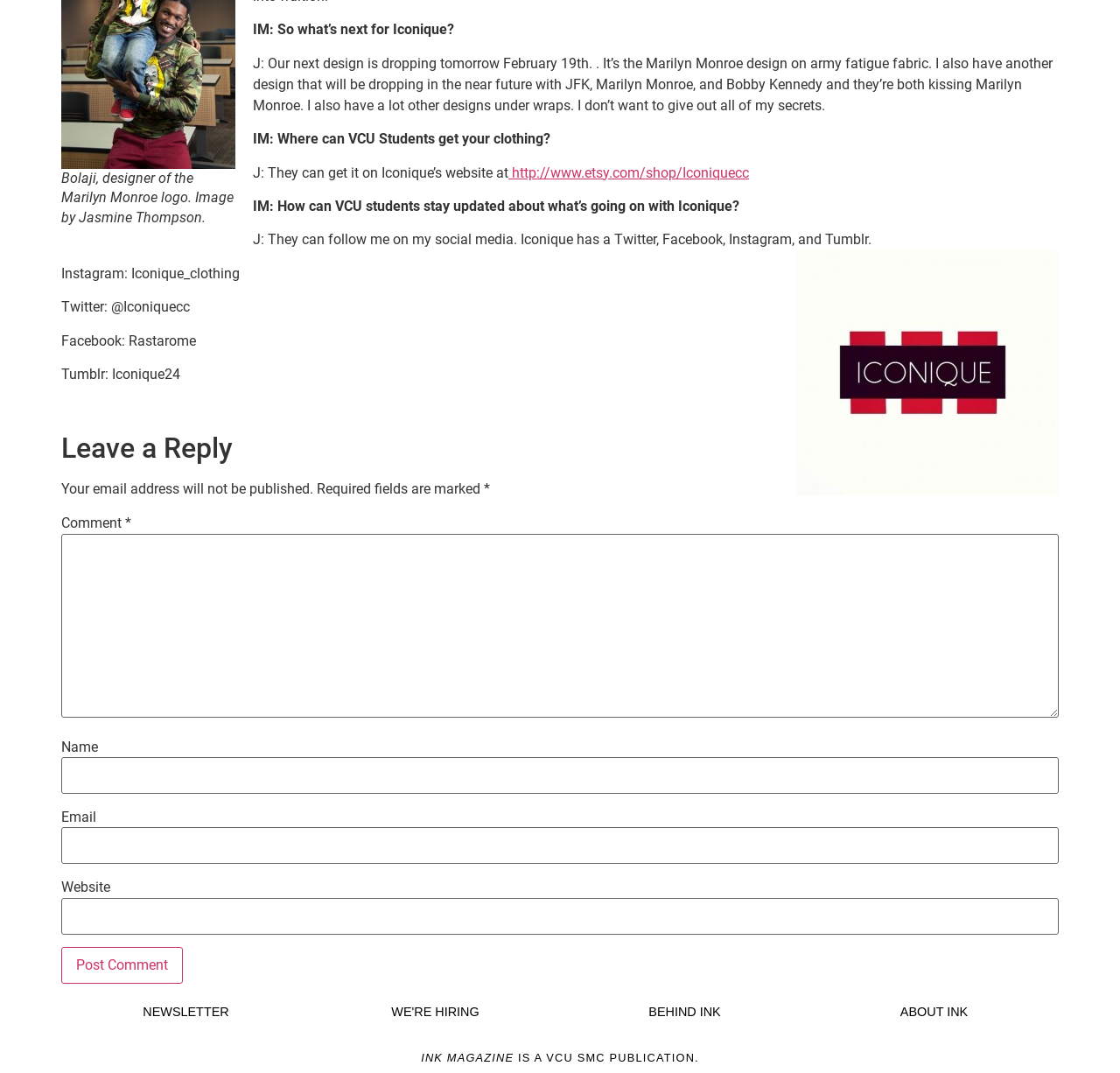Find the bounding box coordinates for the element described here: "parent_node: Email aria-describedby="email-notes" name="email"".

[0.055, 0.771, 0.945, 0.805]